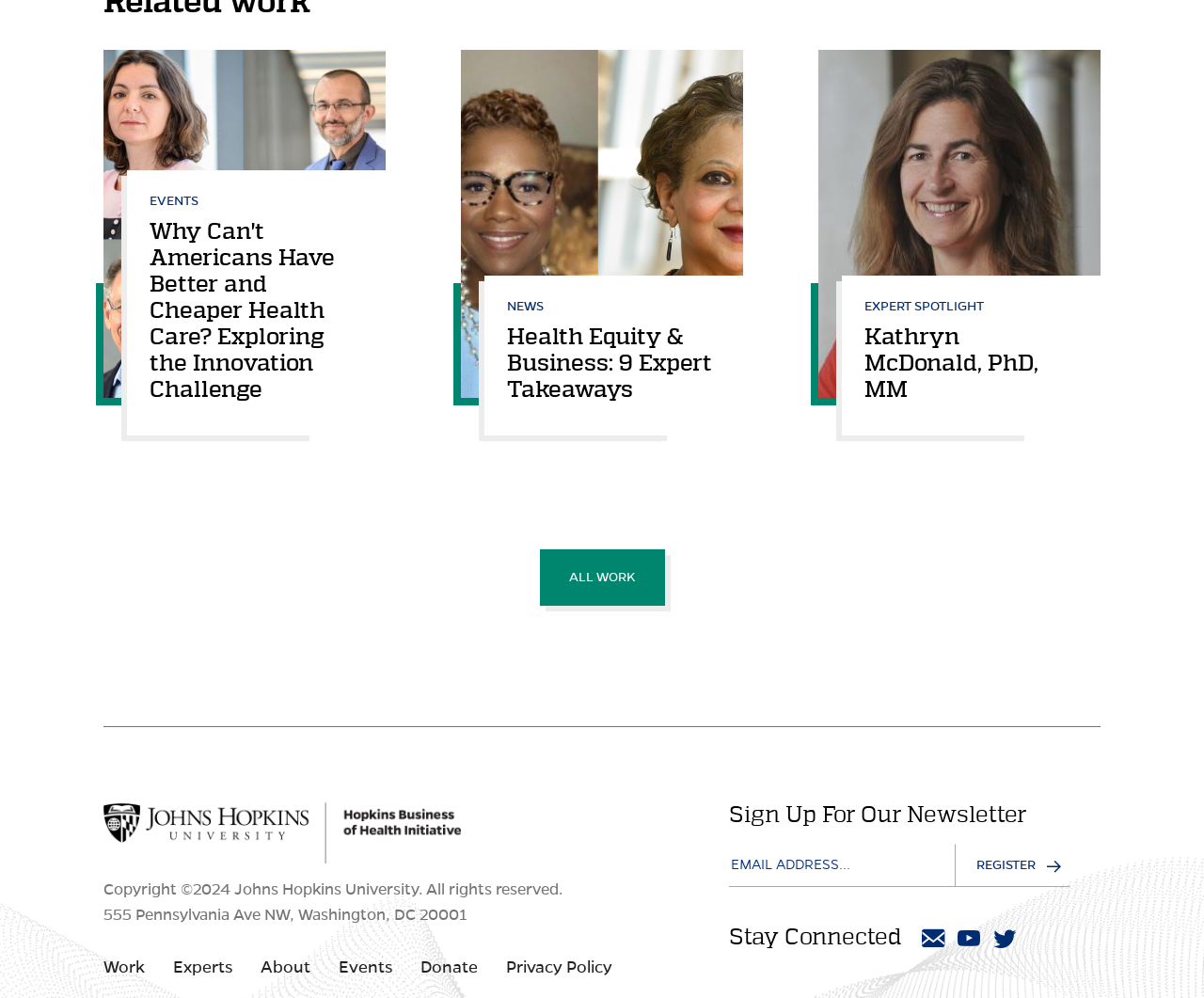Can you look at the image and give a comprehensive answer to the question:
What is the name of the expert featured on this webpage?

I found a heading element with ID 538, which contains the name 'Kathryn McDonald, PhD, MM'. This suggests that Kathryn McDonald is the expert featured on this webpage.